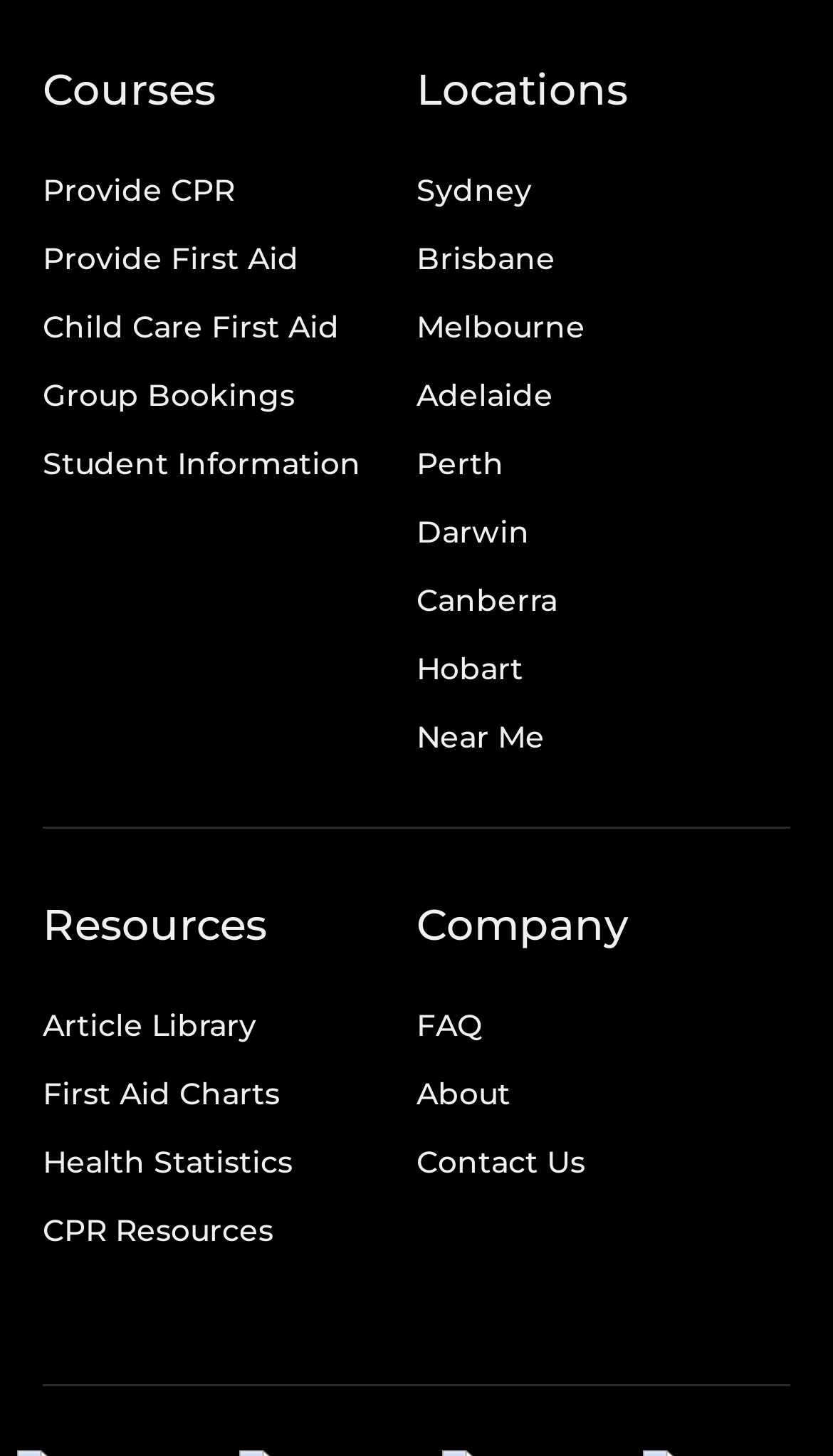Identify the bounding box coordinates for the element you need to click to achieve the following task: "Read First Aid Charts". The coordinates must be four float values ranging from 0 to 1, formatted as [left, top, right, bottom].

[0.051, 0.738, 0.336, 0.764]